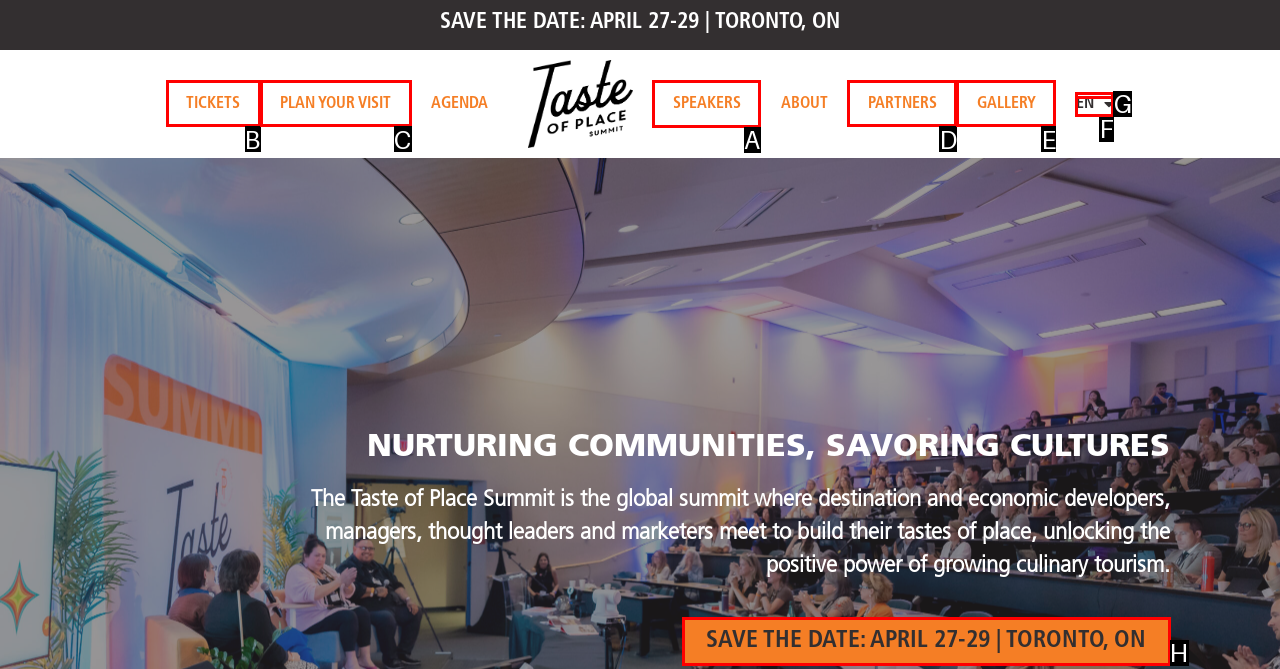Which HTML element should be clicked to fulfill the following task: Learn more about the speakers?
Reply with the letter of the appropriate option from the choices given.

A